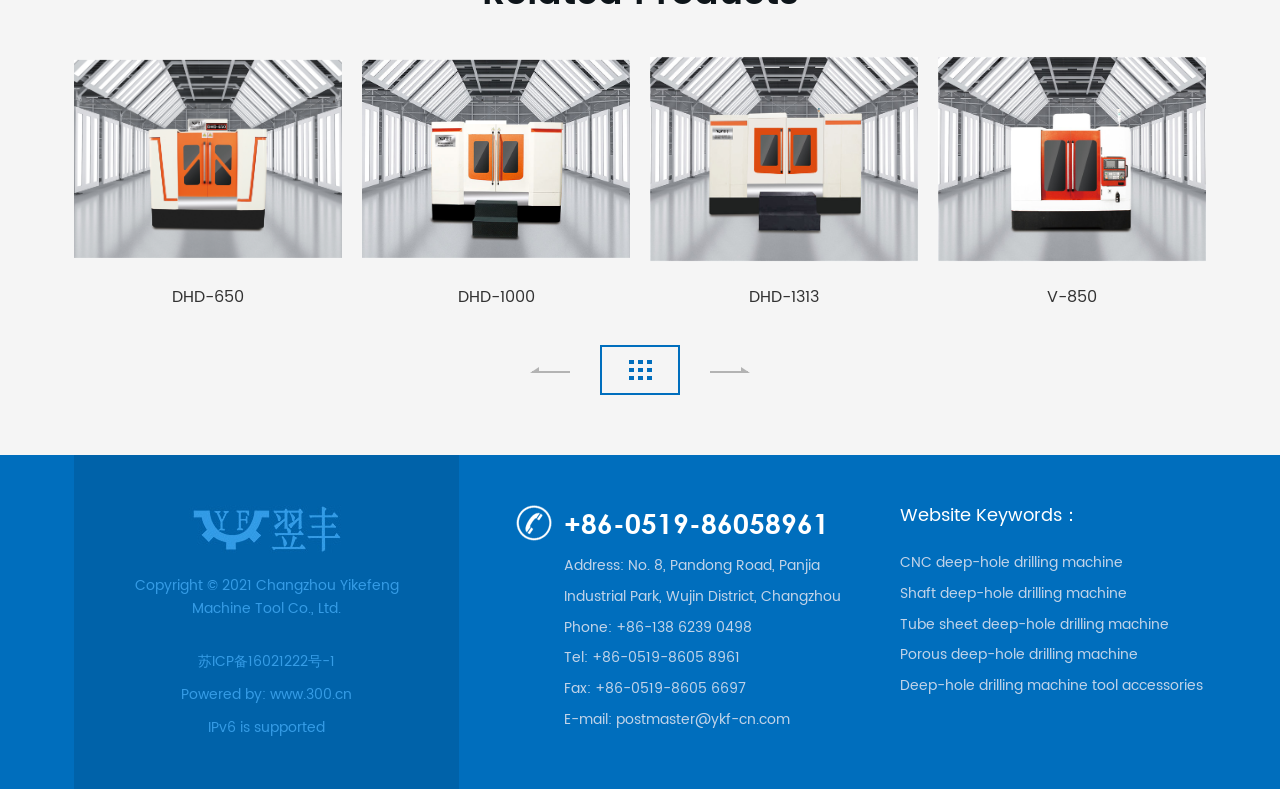How many phone numbers are listed on the page?
Using the image, answer in one word or phrase.

3